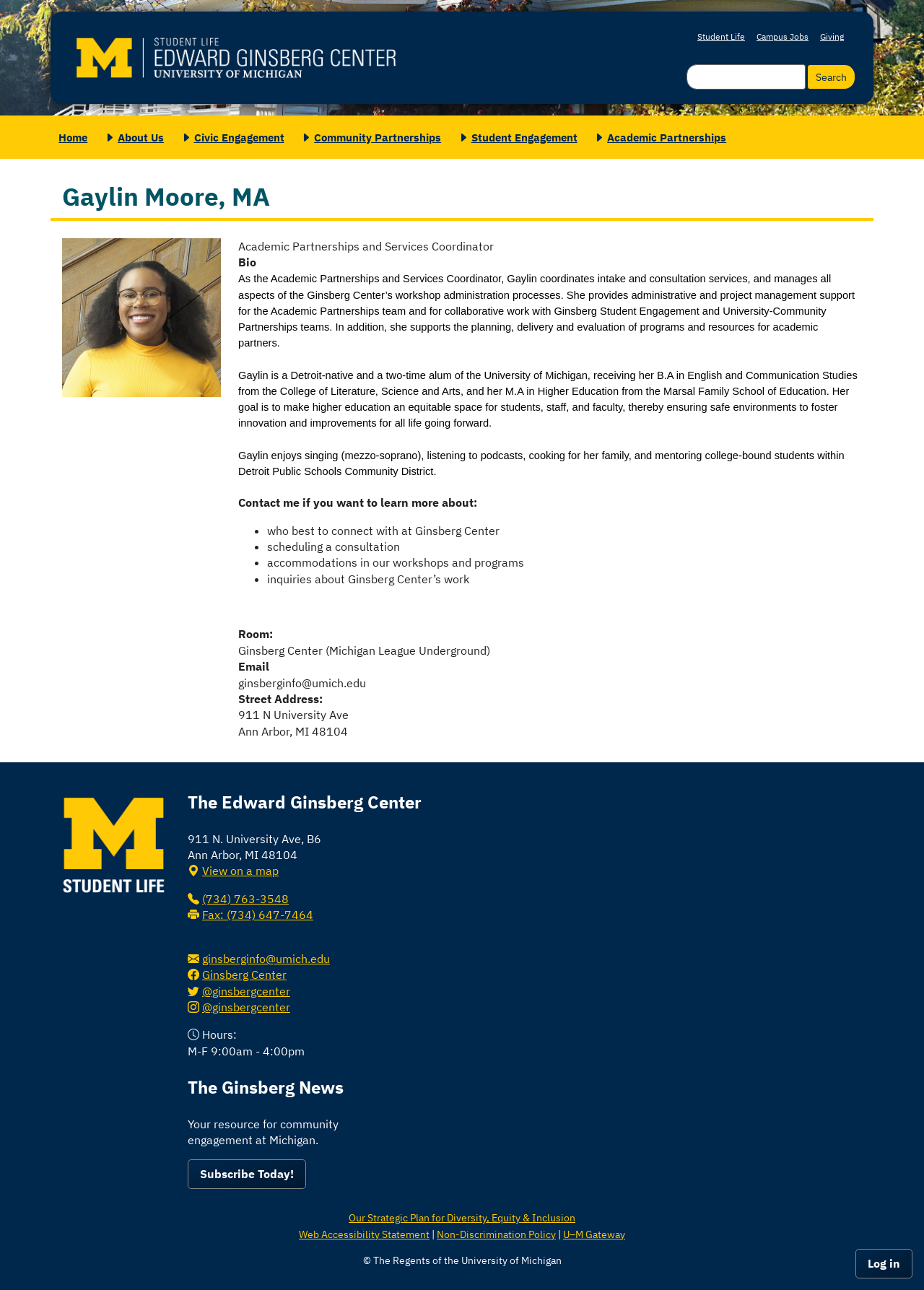Please specify the bounding box coordinates of the area that should be clicked to accomplish the following instruction: "Click on the 'November 2023' link". The coordinates should consist of four float numbers between 0 and 1, i.e., [left, top, right, bottom].

None